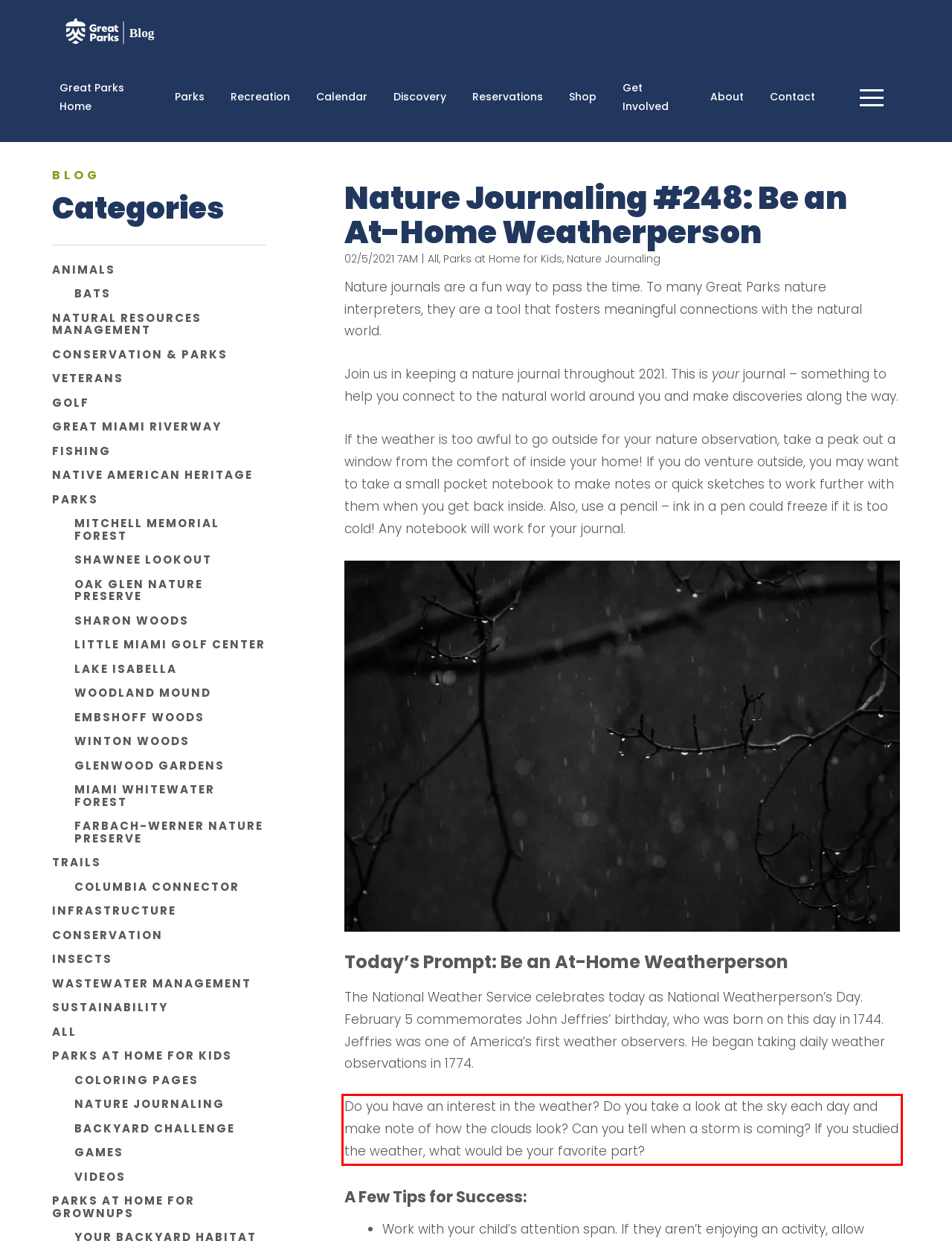Given a screenshot of a webpage containing a red bounding box, perform OCR on the text within this red bounding box and provide the text content.

Do you have an interest in the weather? Do you take a look at the sky each day and make note of how the clouds look? Can you tell when a storm is coming? If you studied the weather, what would be your favorite part?